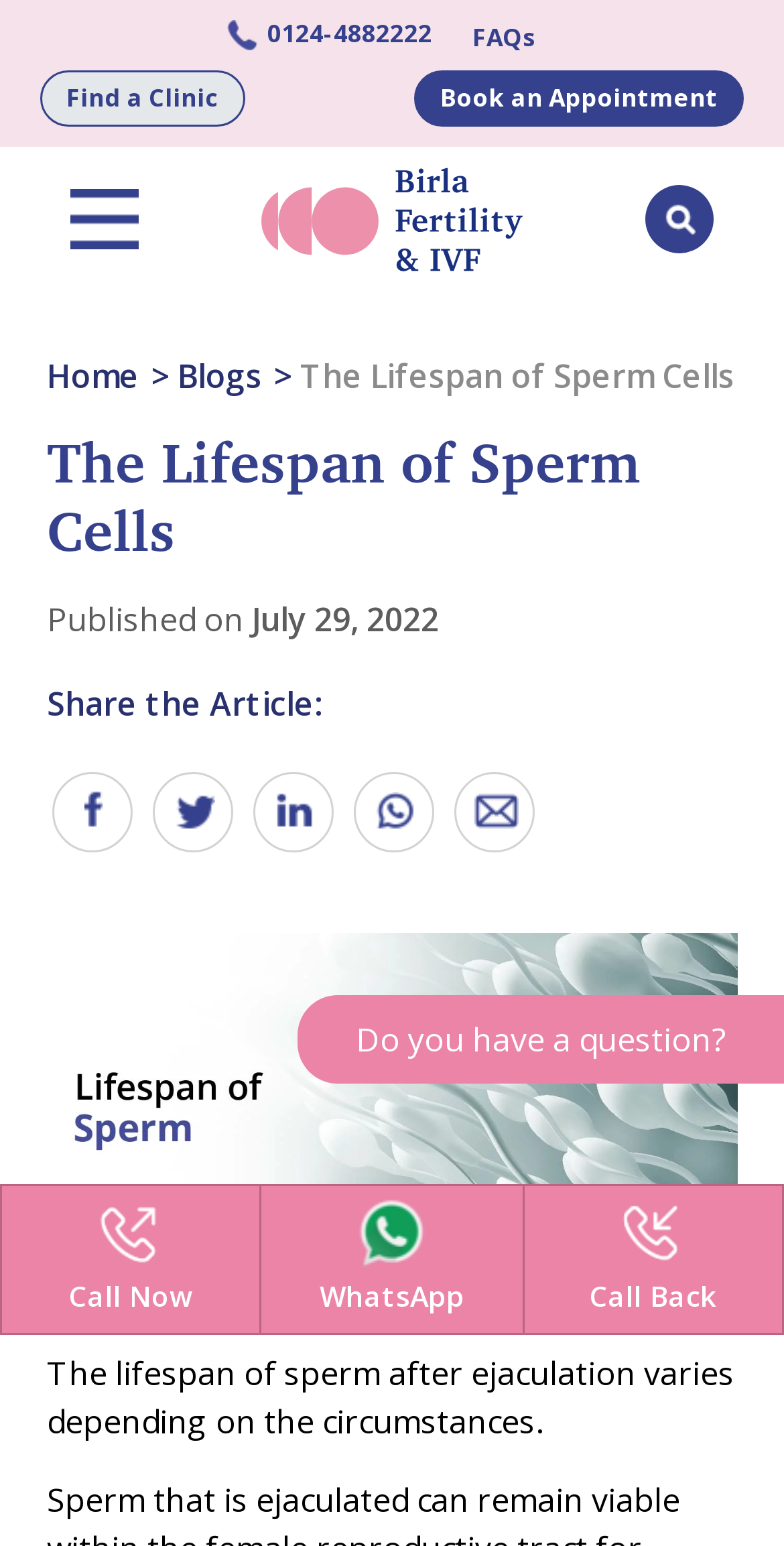Please respond in a single word or phrase: 
How can I share the article?

Via social media or email